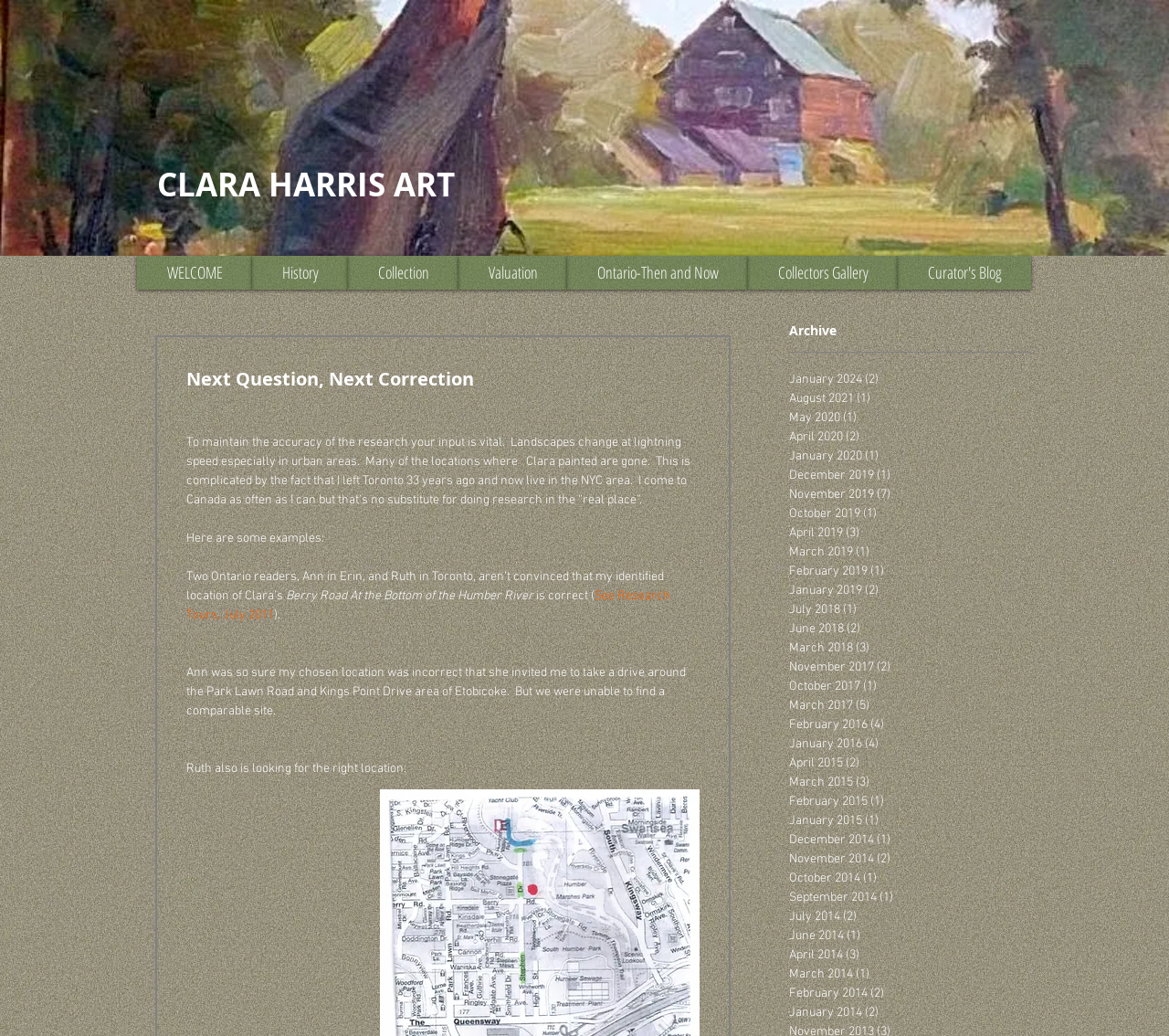Point out the bounding box coordinates of the section to click in order to follow this instruction: "Click on the 'WELCOME' link".

[0.117, 0.247, 0.216, 0.28]